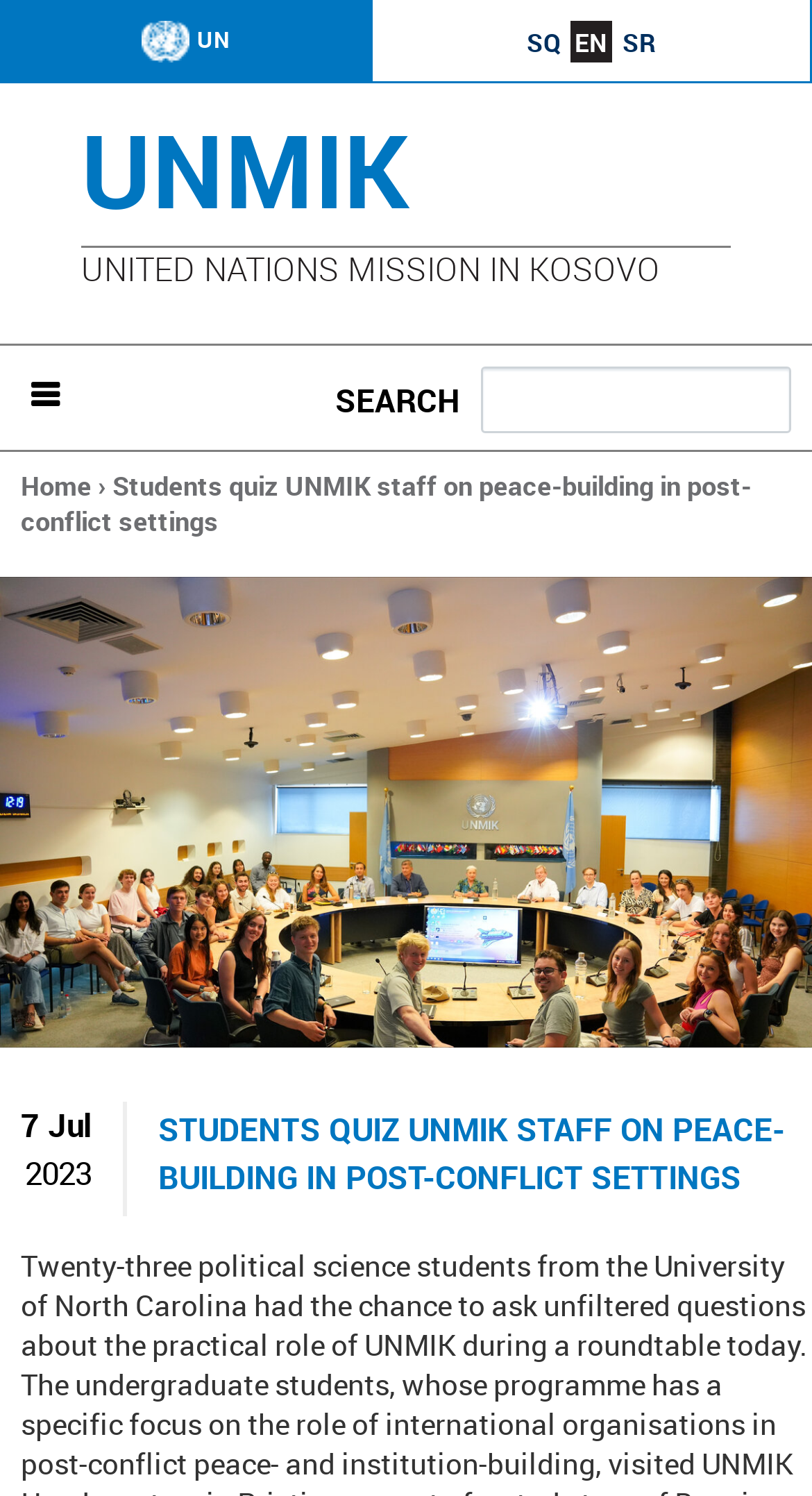Given the element description "parent_node: Keren Morrall" in the screenshot, predict the bounding box coordinates of that UI element.

None